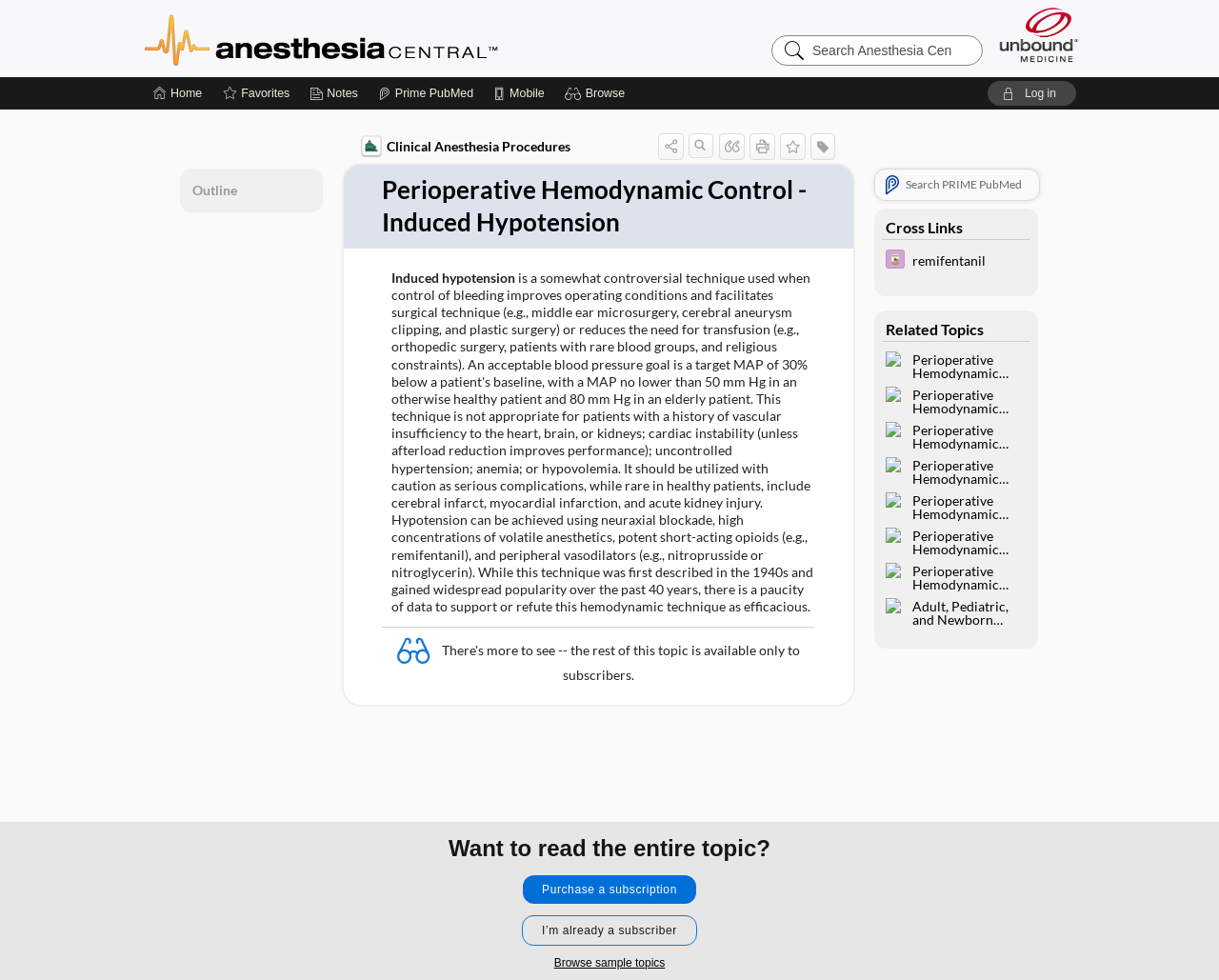Please answer the following question using a single word or phrase: 
What is the name of the link that allows users to log in?

Log in